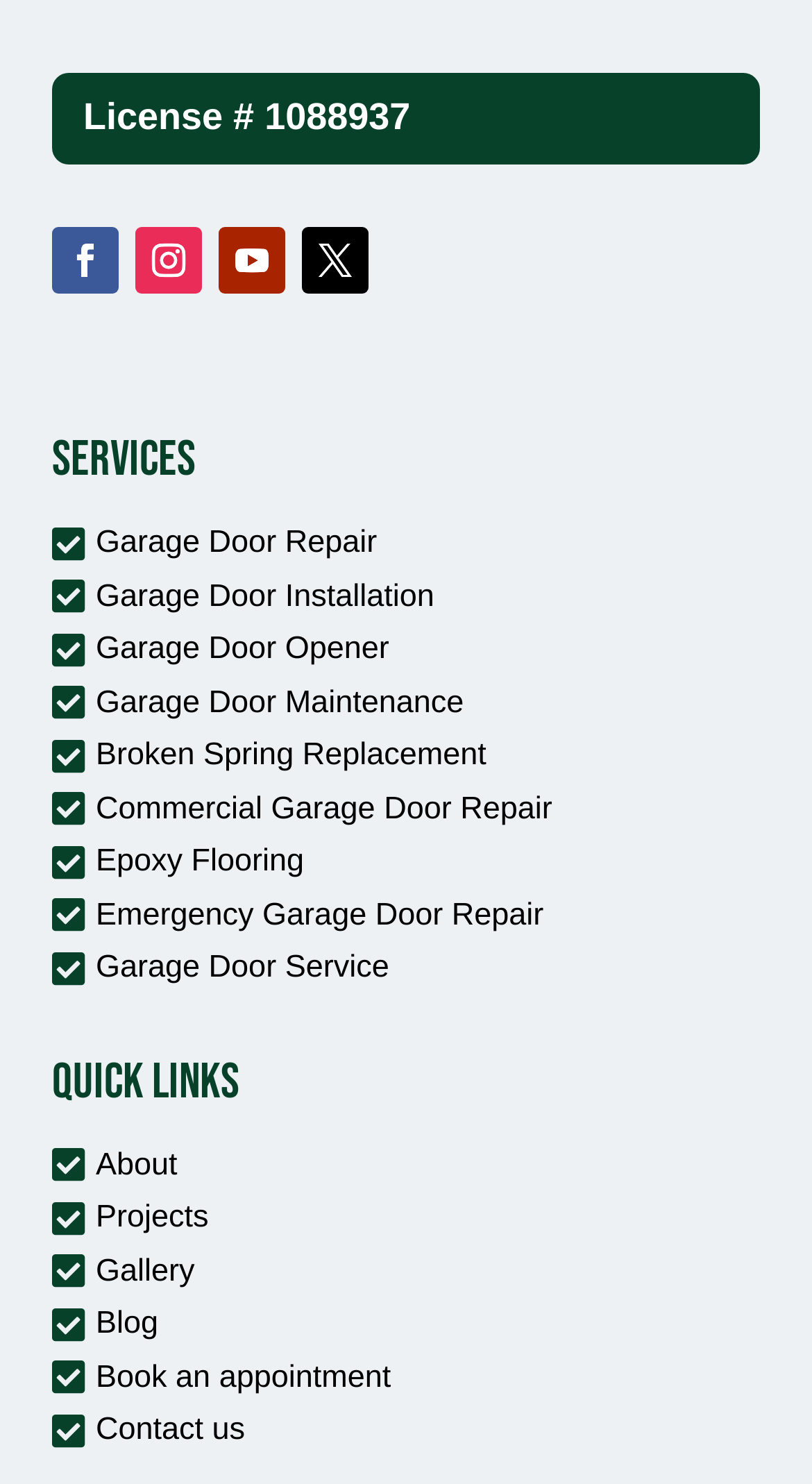Answer succinctly with a single word or phrase:
What is the license number of the service provider?

1088937